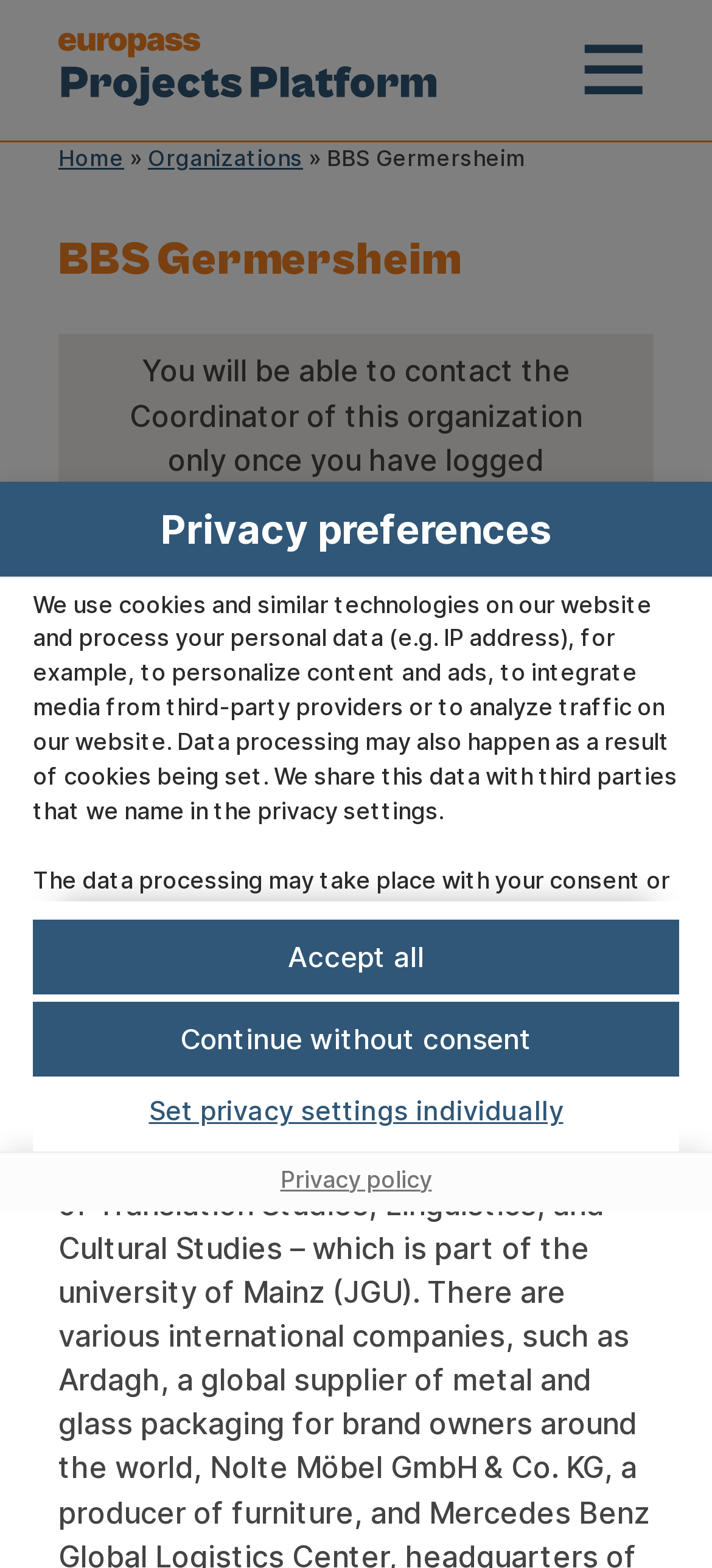Given the element description, predict the bounding box coordinates in the format (top-left x, top-left y, bottom-right x, bottom-right y). Make sure all values are between 0 and 1. Here is the element description: Continue without consent

[0.046, 0.639, 0.954, 0.687]